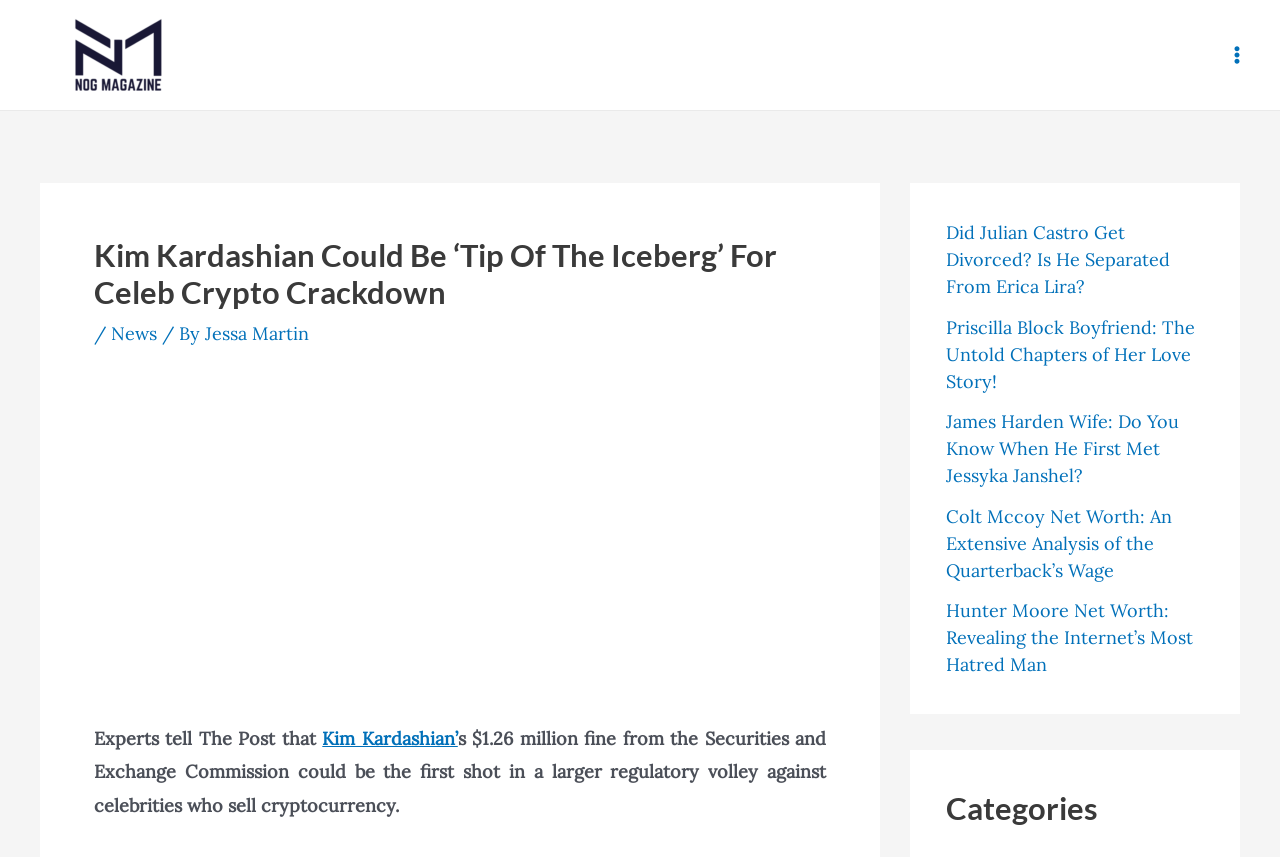Give a detailed account of the webpage's layout and content.

The webpage appears to be a news article page. At the top left, there is a link to "Nog Magazine" accompanied by a small image. On the top right, there is a button labeled "Main Menu" with an icon. Below the button, there is a header section with a heading that reads "Kim Kardashian Could Be ‘Tip Of The Iceberg’ For Celeb Crypto Crackdown". This heading is followed by a breadcrumb trail with links to "News" and the author's name, "Jessa Martin".

The main content of the page is an article that discusses Kim Kardashian's $1.26 million fine from the Securities and Exchange Commission. The article text is divided into paragraphs, with the first paragraph starting with "Experts tell The Post that". There is also an advertisement region below the header section.

On the right side of the page, there is a complementary section that contains several links to other news articles, including "Did Julian Castro Get Divorced?", "Priscilla Block Boyfriend", "James Harden Wife", "Colt Mccoy Net Worth", and "Hunter Moore Net Worth". This section is headed by a "Categories" heading at the bottom.